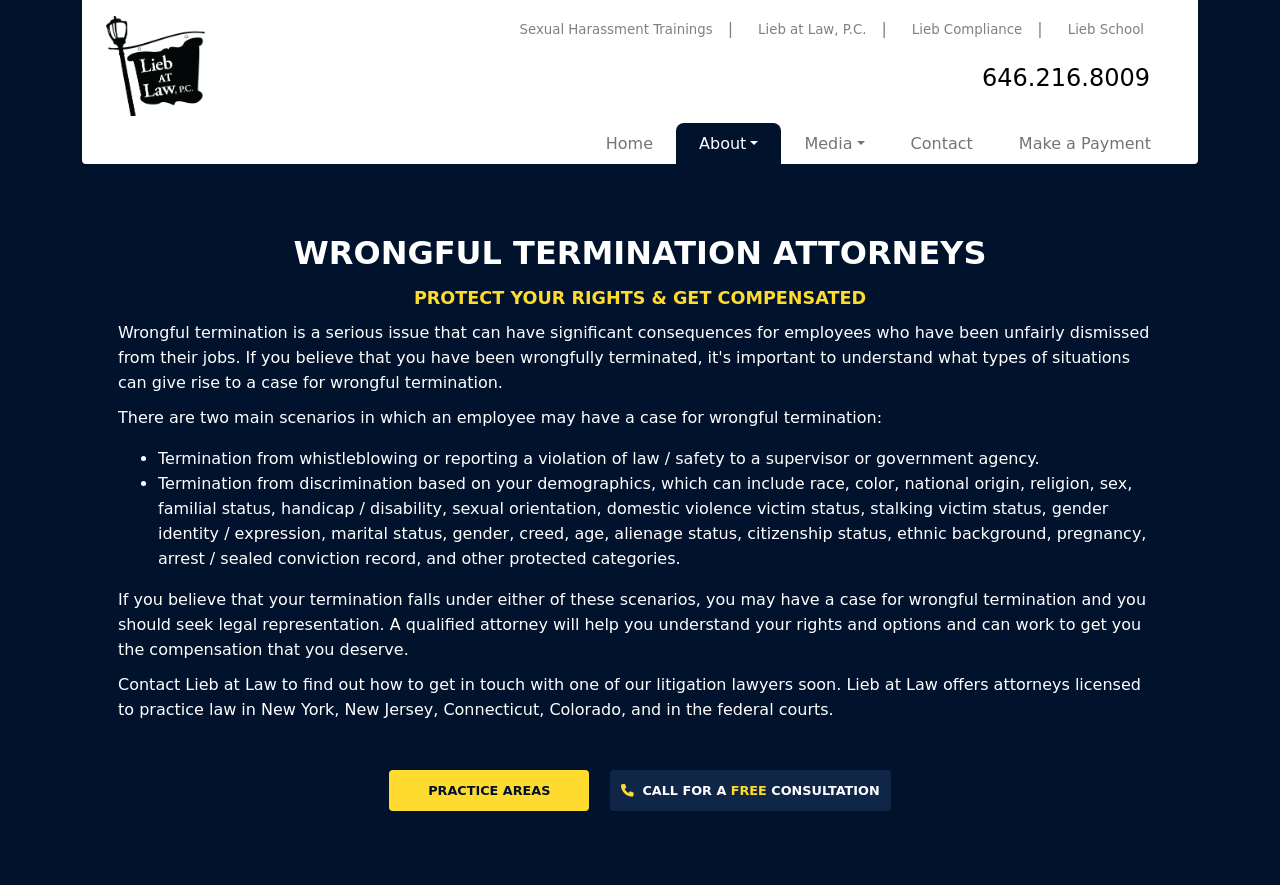Explain the webpage in detail.

The webpage is about wrongful termination and the law firm Lieb at Law. At the top, there is a logo of Lieb at Law, followed by a row of links to skip to different sections of the page. Below that, there are several links to different pages, including Sexual Harassment Trainings, Lieb at Law, P.C., Lieb Compliance, and Lieb School. 

To the right of these links, there is a phone number, 646.216.8009. Below that, there is a main navigation menu with links to Home, About, Media, Contact, and Make a Payment. 

The main content of the page starts with a heading "WRONGFUL TERMINATION ATTORNEYS" and a subheading "PROTECT YOUR RIGHTS & GET COMPENSATED". Below that, there is a paragraph of text explaining that there are two main scenarios in which an employee may have a case for wrongful termination. 

These scenarios are listed in bullet points, with the first one being termination from whistleblowing or reporting a violation of law/safety to a supervisor or government agency, and the second one being termination from discrimination based on demographics. 

After the list, there is a paragraph of text advising employees who believe their termination falls under either of these scenarios to seek legal representation. There is a link to "Contact Lieb at Law" to find out how to get in touch with one of their litigation lawyers. 

Finally, at the bottom of the page, there are two links, one to "PRACTICE AREAS" and another to "CALL FOR A FREE CONSULTATION", with a phone icon next to it.